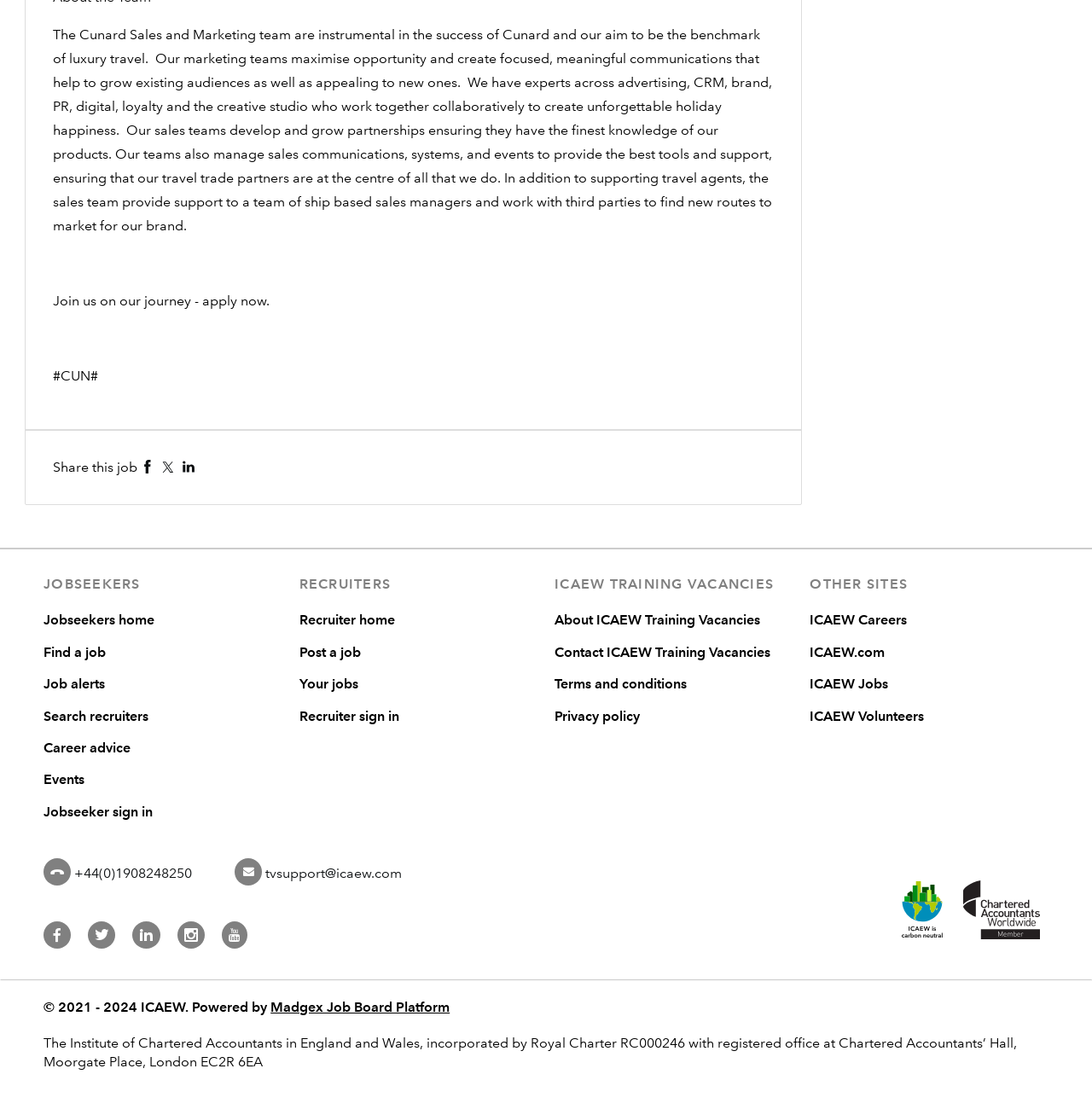Find the bounding box coordinates of the clickable area required to complete the following action: "Contact us".

[0.04, 0.773, 0.176, 0.792]